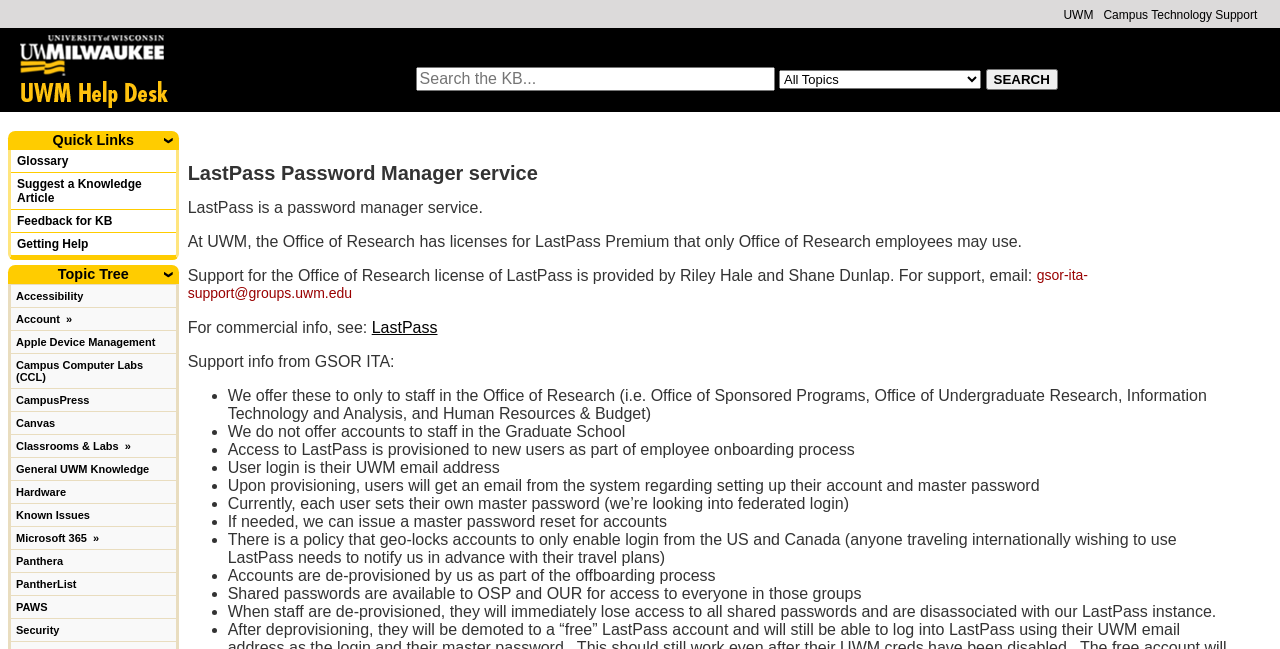Using the webpage screenshot, find the UI element described by Glossary. Provide the bounding box coordinates in the format (top-left x, top-left y, bottom-right x, bottom-right y), ensuring all values are floating point numbers between 0 and 1.

[0.009, 0.231, 0.137, 0.265]